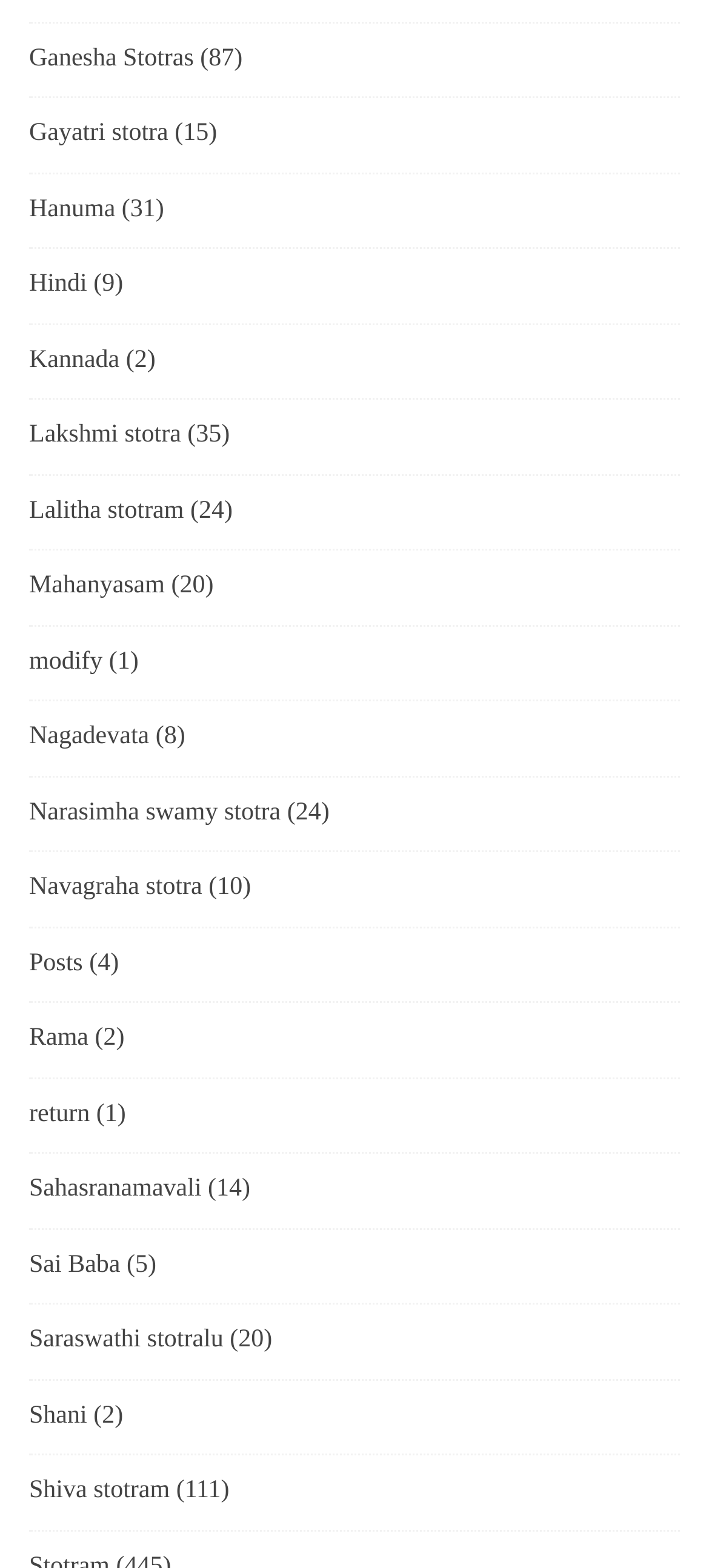Locate the bounding box coordinates of the area to click to fulfill this instruction: "Access Narasimha swamy stotra". The bounding box should be presented as four float numbers between 0 and 1, in the order [left, top, right, bottom].

[0.041, 0.509, 0.396, 0.527]